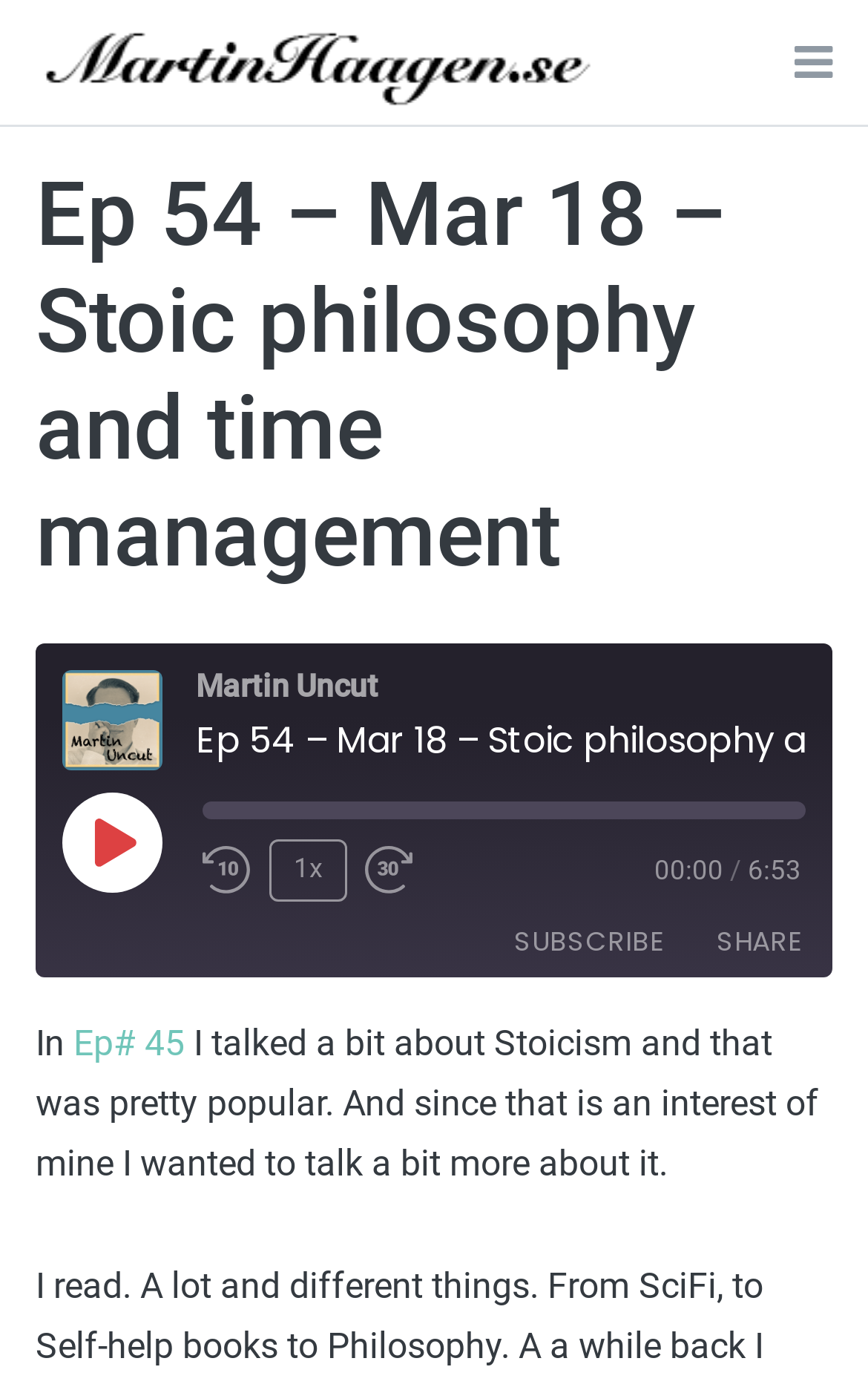Using the given description, provide the bounding box coordinates formatted as (top-left x, top-left y, bottom-right x, bottom-right y), with all values being floating point numbers between 0 and 1. Description: Fast Forward 30 seconds

[0.421, 0.61, 0.477, 0.645]